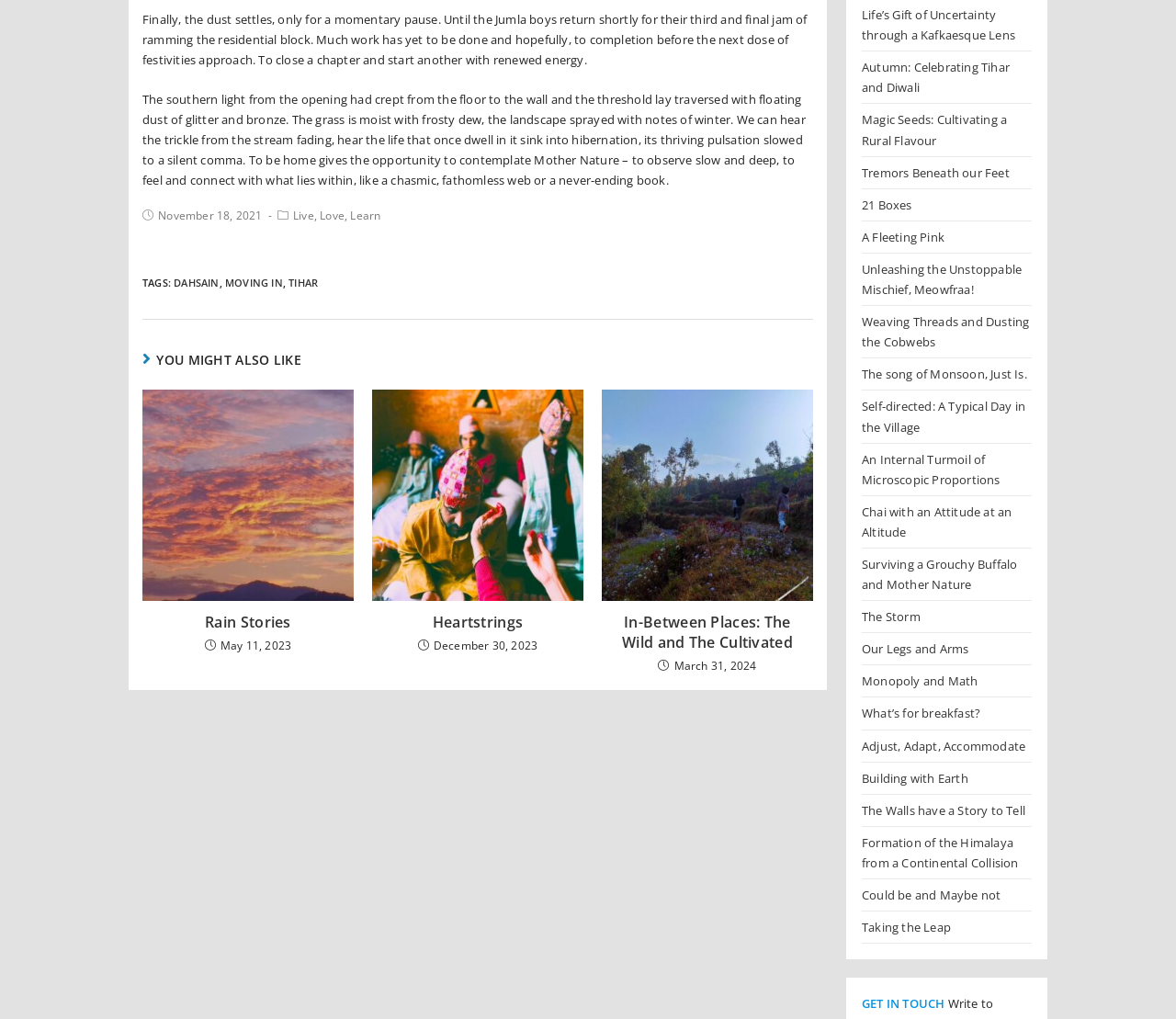Please identify the coordinates of the bounding box for the clickable region that will accomplish this instruction: "Read the article 'Rain Stories'".

[0.121, 0.382, 0.301, 0.589]